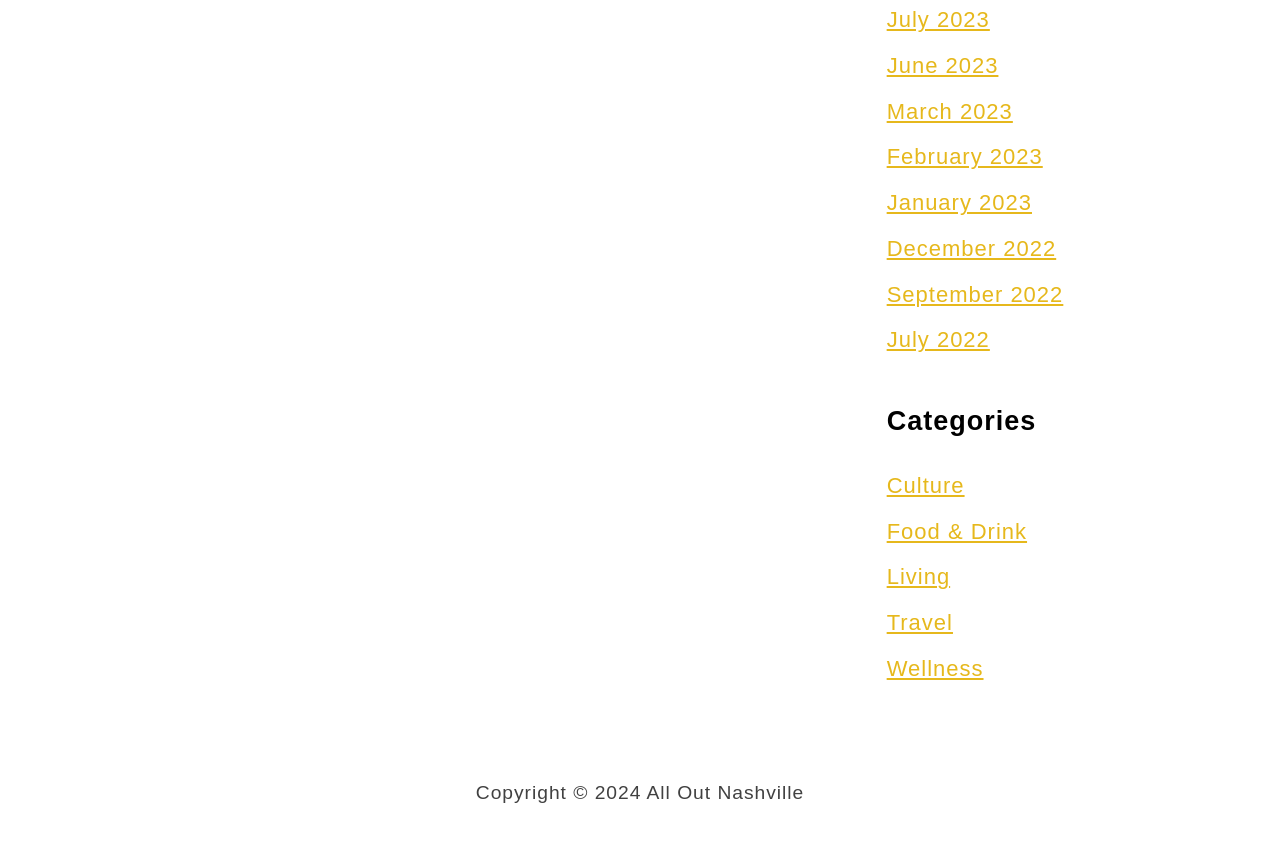Specify the bounding box coordinates for the region that must be clicked to perform the given instruction: "Check Wellness articles".

[0.693, 0.772, 0.768, 0.801]